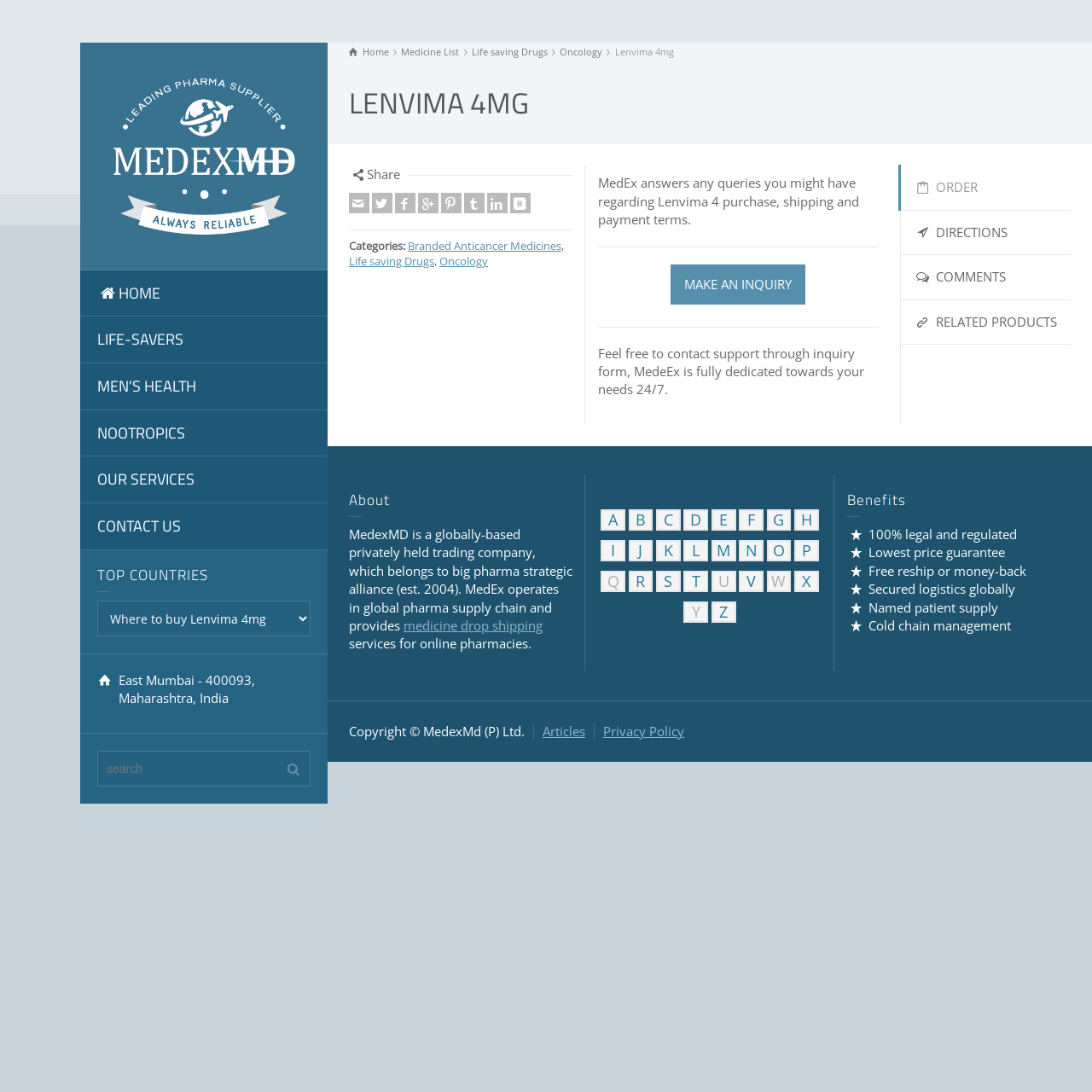Determine the bounding box for the UI element as described: "Medicine List". The coordinates should be represented as four float numbers between 0 and 1, formatted as [left, top, right, bottom].

[0.367, 0.041, 0.421, 0.053]